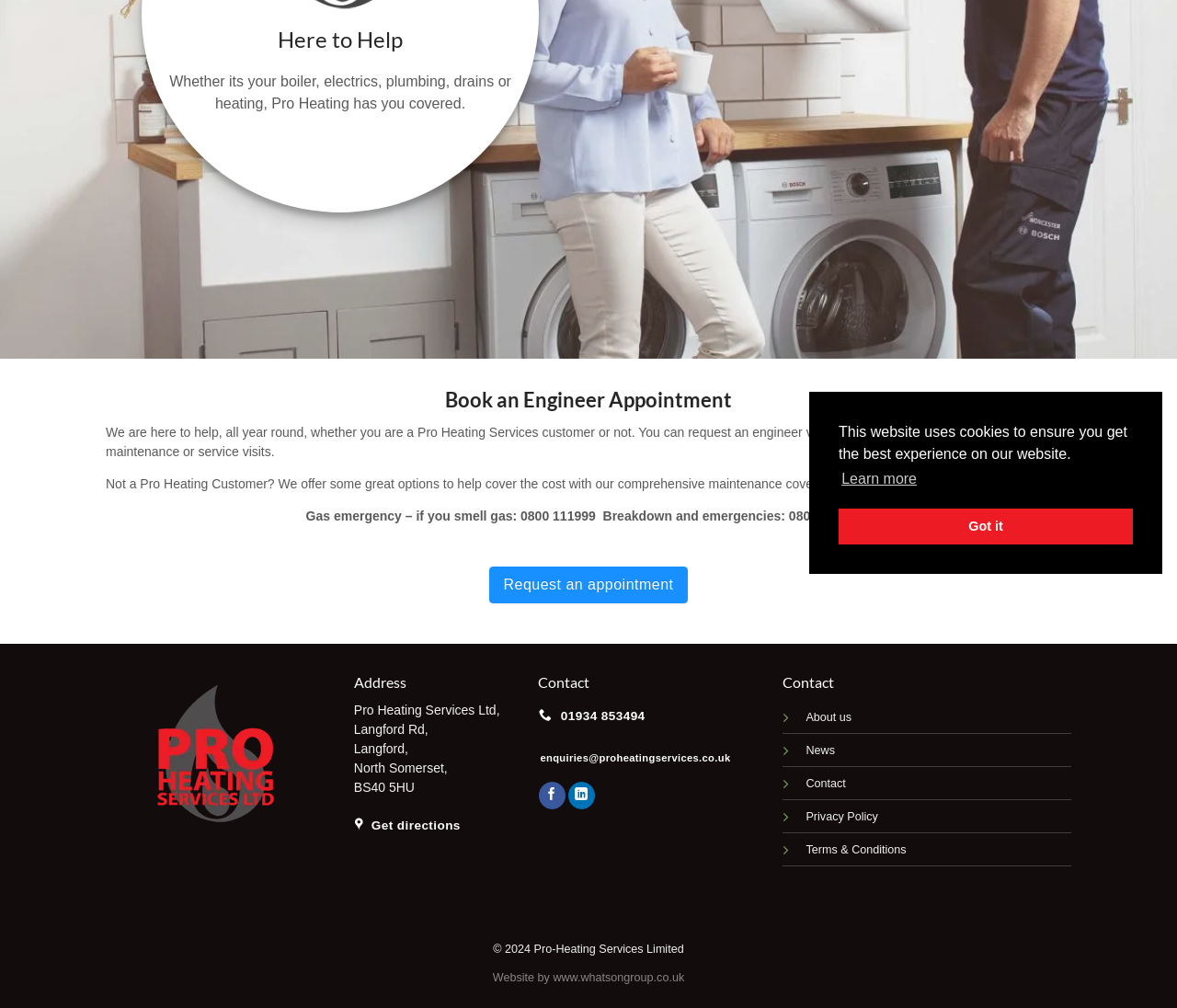Please determine the bounding box of the UI element that matches this description: See how we can help!. The coordinates should be given as (top-left x, top-left y, bottom-right x, bottom-right y), with all values between 0 and 1.

[0.745, 0.473, 0.858, 0.487]